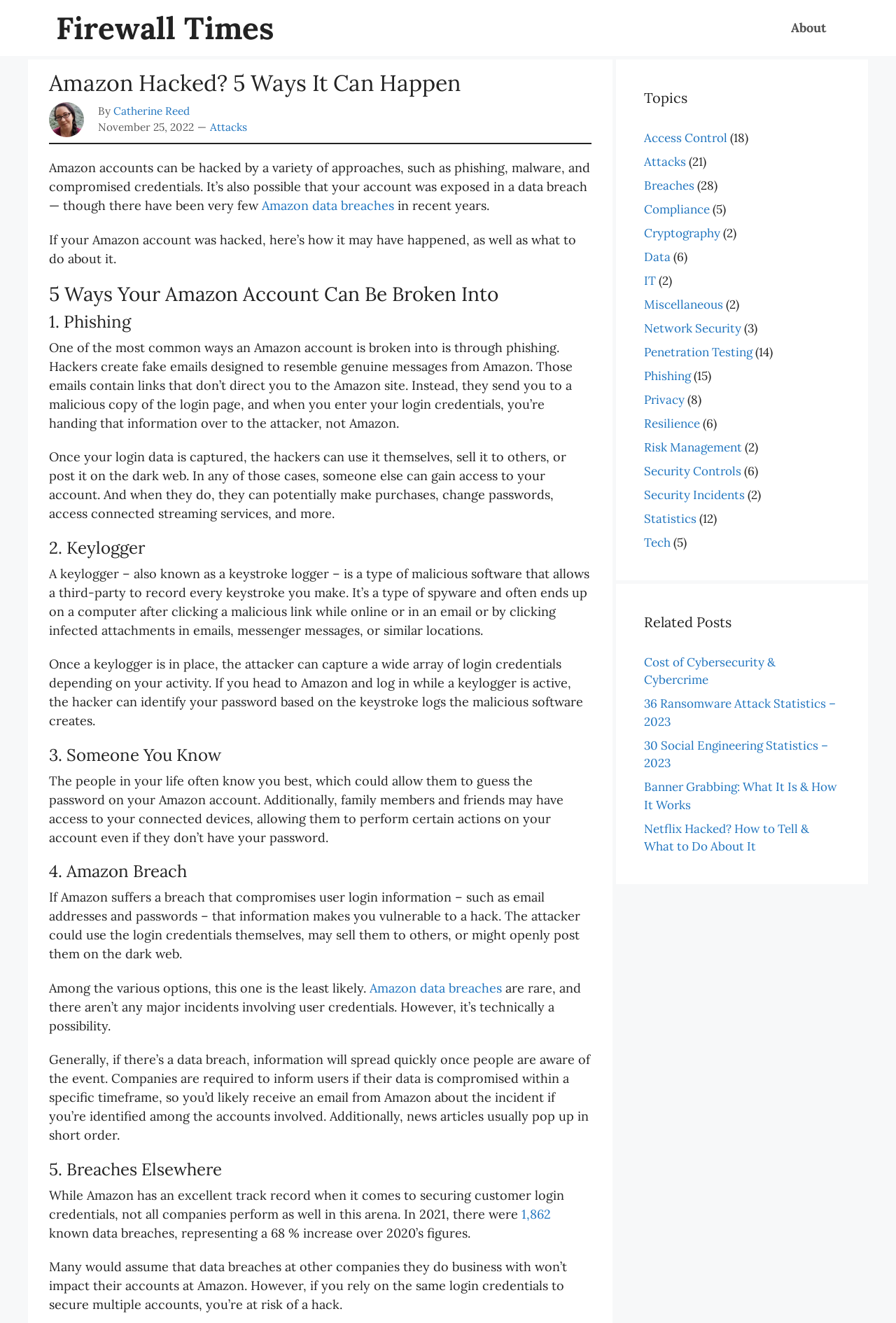Please identify the bounding box coordinates of the element's region that needs to be clicked to fulfill the following instruction: "View the post 'Cost of Cybersecurity & Cybercrime'". The bounding box coordinates should consist of four float numbers between 0 and 1, i.e., [left, top, right, bottom].

[0.719, 0.494, 0.866, 0.52]